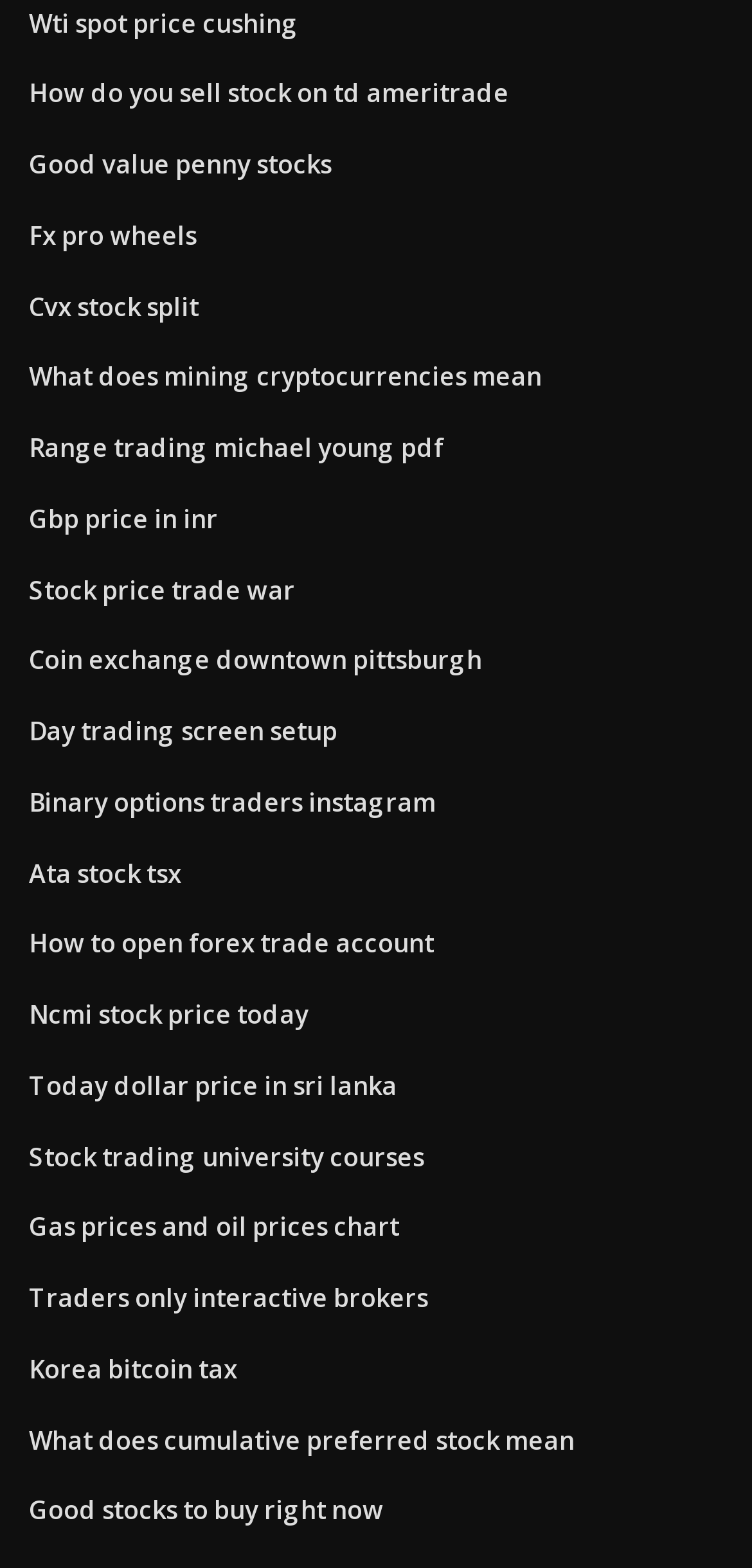How many links are there on the webpage?
Using the screenshot, give a one-word or short phrase answer.

48